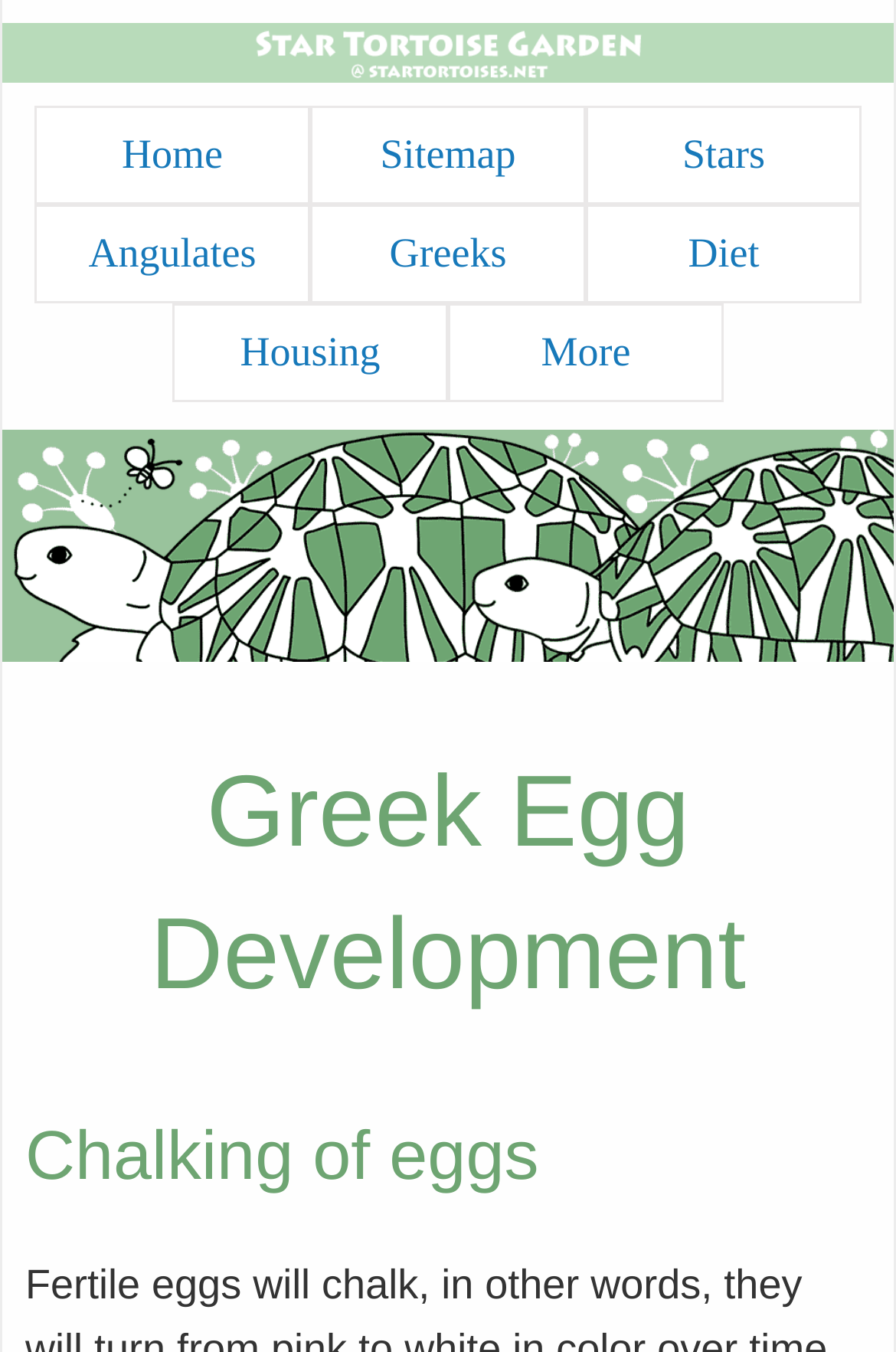What is the name of the website or organization? Look at the image and give a one-word or short phrase answer.

Star Tortoise Garden